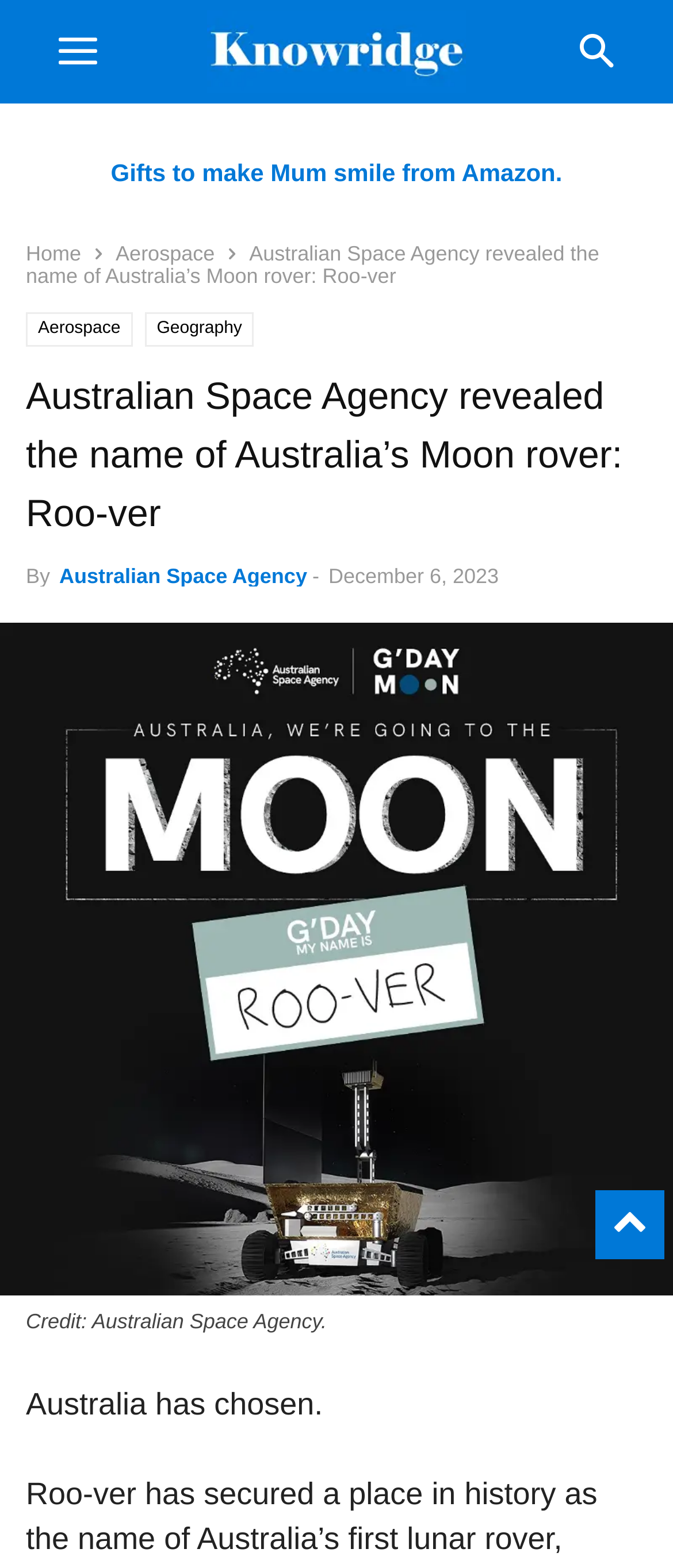Describe the webpage meticulously, covering all significant aspects.

The webpage is about the Australian Space Agency revealing the name of Australia's Moon rover, Roo-ver. At the top of the page, there is an image with the logo "Knowridge Science Report" taking up about a third of the page width. Below the image, there are three links: "Gifts to make Mum smile from Amazon" on the top right, "Home" on the top left, and "Aerospace" next to "Home". 

The main content of the page starts with a header that spans almost the entire page width, containing the title "Australian Space Agency revealed the name of Australia’s Moon rover: Roo-ver". Below the header, there is a section with the author information, including a link to "Australian Space Agency" and a timestamp "December 6, 2023". 

The main article is accompanied by a large figure that takes up most of the page width, with an image and a caption "Credit: Australian Space Agency." Below the figure, there is a short paragraph that starts with "Australia has chosen." 

On the top right, there are two more links: "Aerospace" and "Geography", which are likely navigation links.